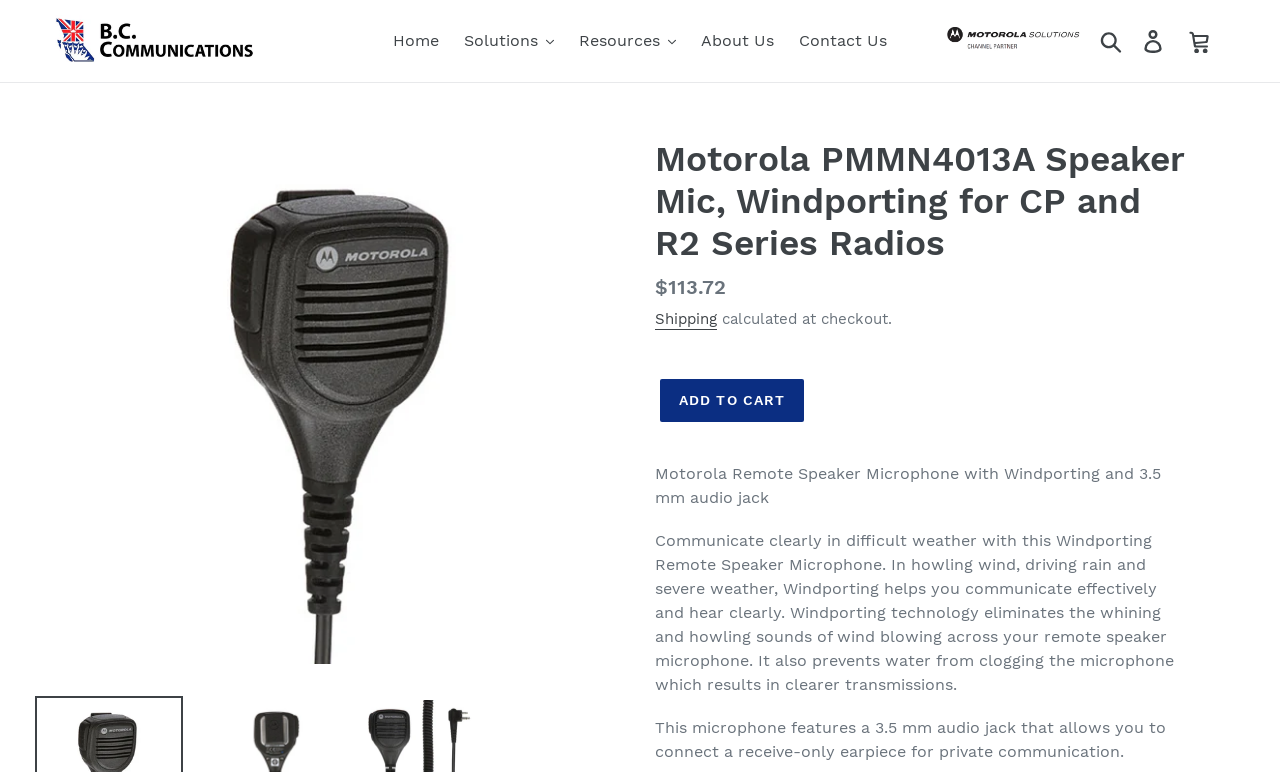Determine the bounding box coordinates for the region that must be clicked to execute the following instruction: "Click the 'Home' link".

[0.299, 0.033, 0.351, 0.072]